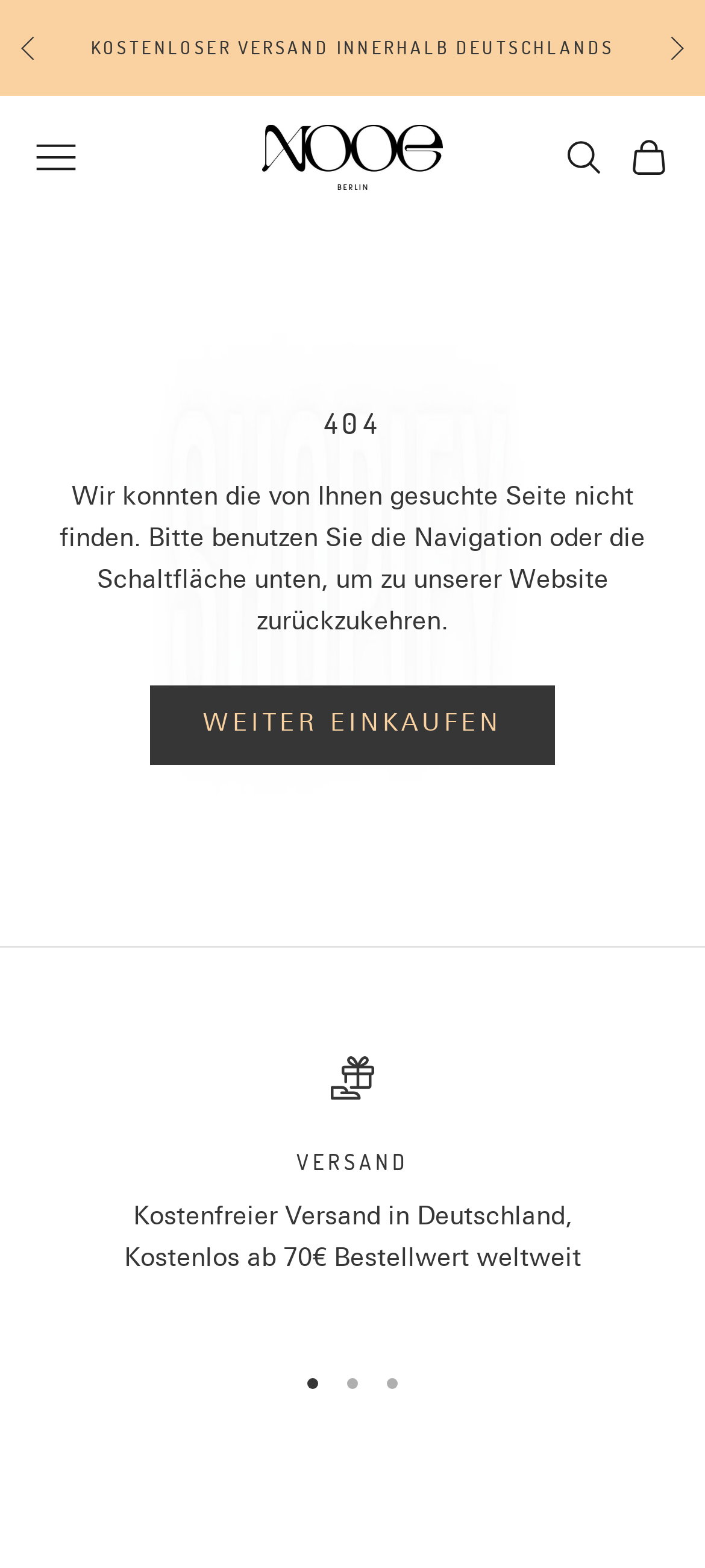Answer briefly with one word or phrase:
What is the text on the button at the top left corner?

Zurück